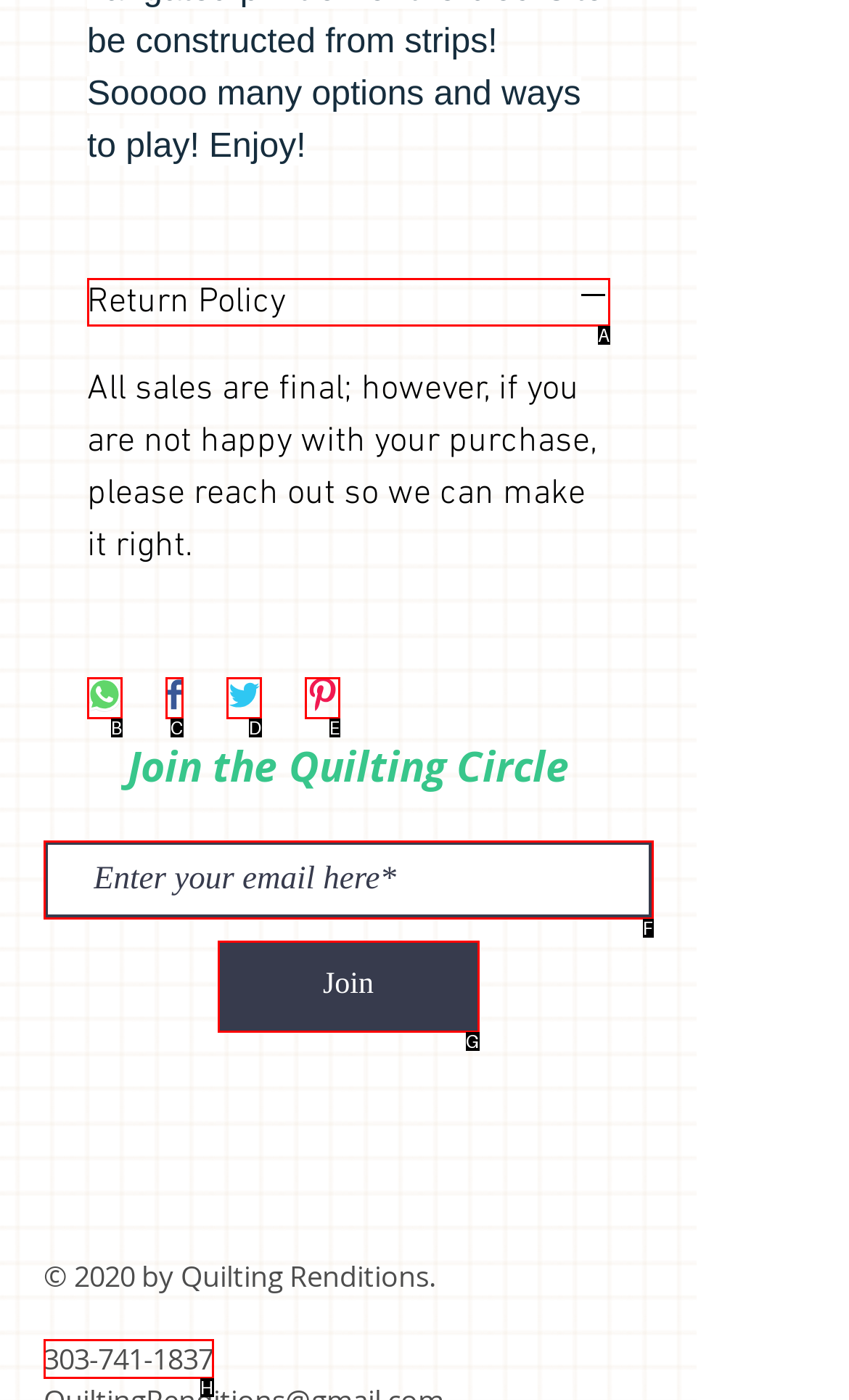Tell me which one HTML element I should click to complete this task: Click the 'Return Policy' button Answer with the option's letter from the given choices directly.

A